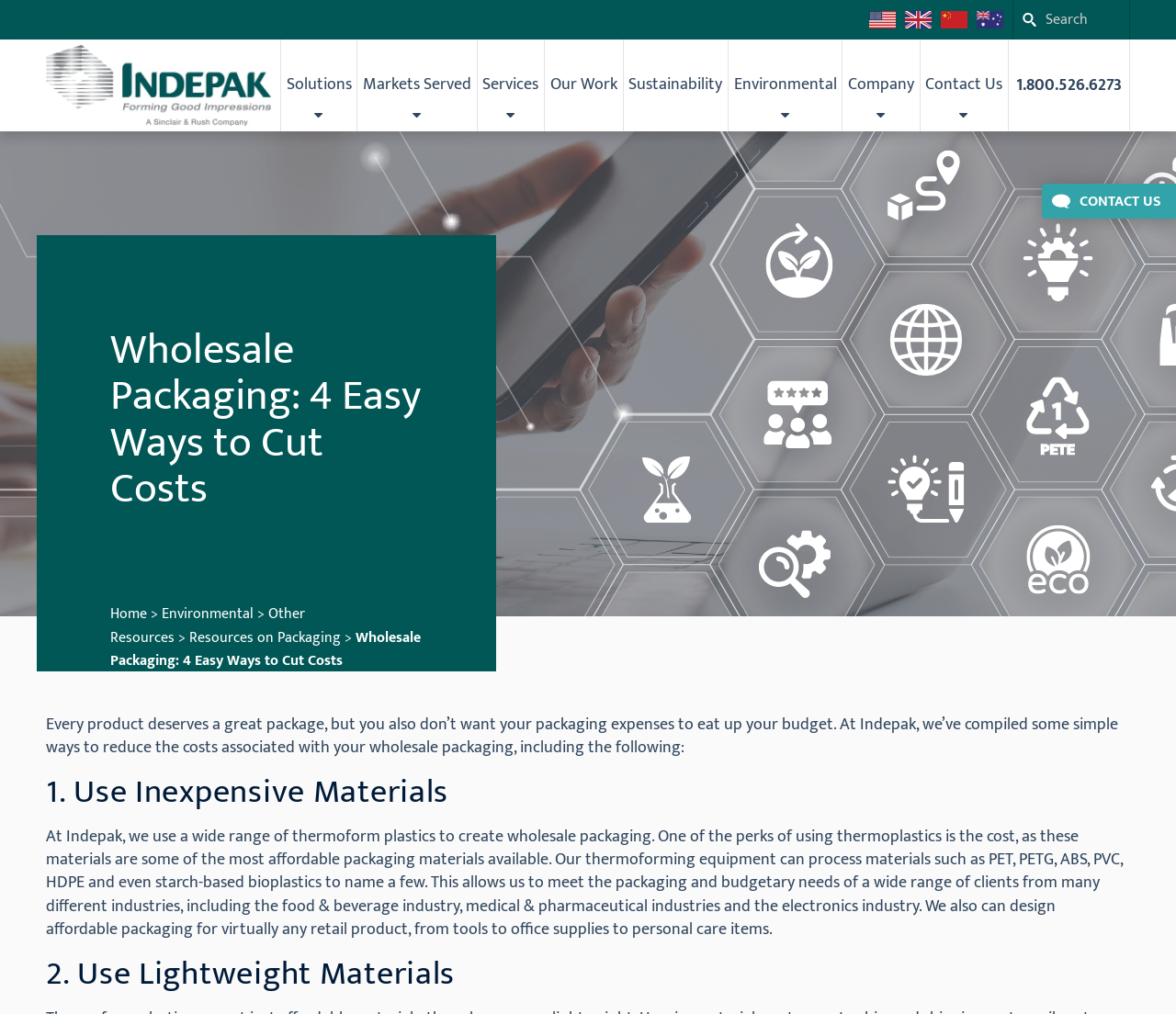Given the description "title="Sinclair & Rush - UK"", provide the bounding box coordinates of the corresponding UI element.

[0.77, 0.011, 0.792, 0.028]